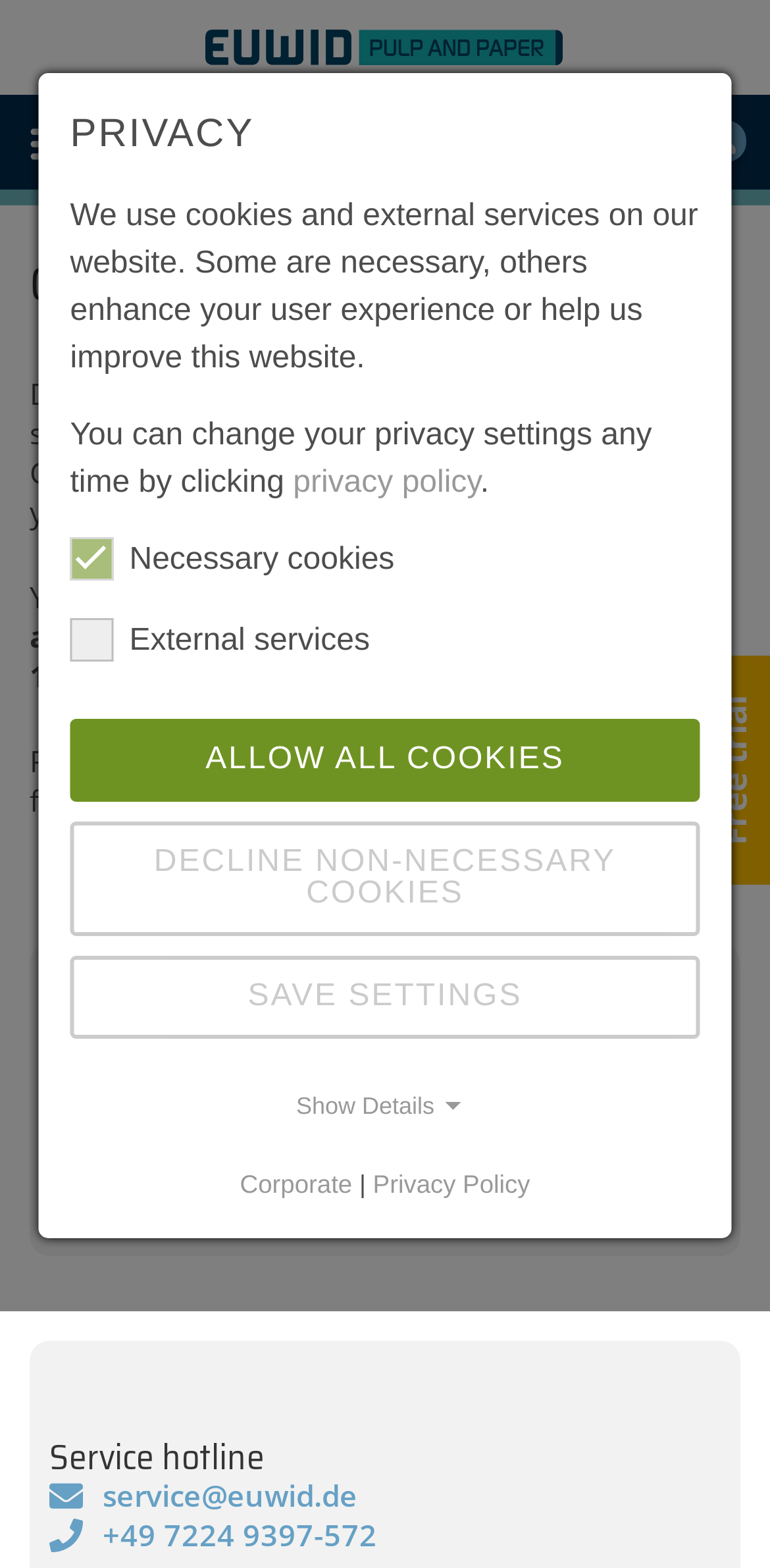Identify the bounding box coordinates for the region of the element that should be clicked to carry out the instruction: "Call the service hotline". The bounding box coordinates should be four float numbers between 0 and 1, i.e., [left, top, right, bottom].

[0.133, 0.966, 0.49, 0.991]